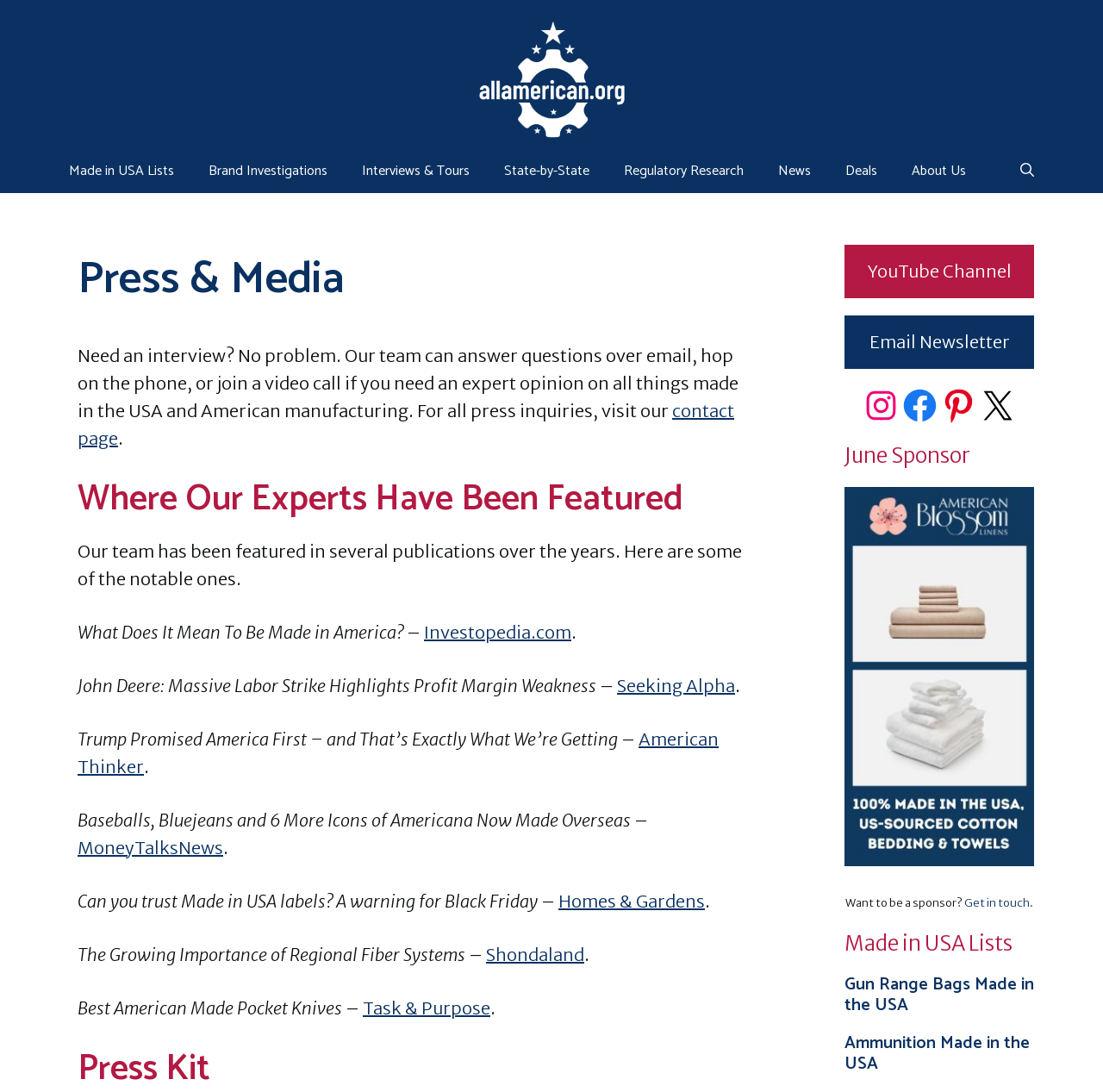Determine the bounding box coordinates (top-left x, top-left y, bottom-right x, bottom-right y) of the UI element described in the following text: MoneyTalksNews

[0.07, 0.766, 0.202, 0.786]